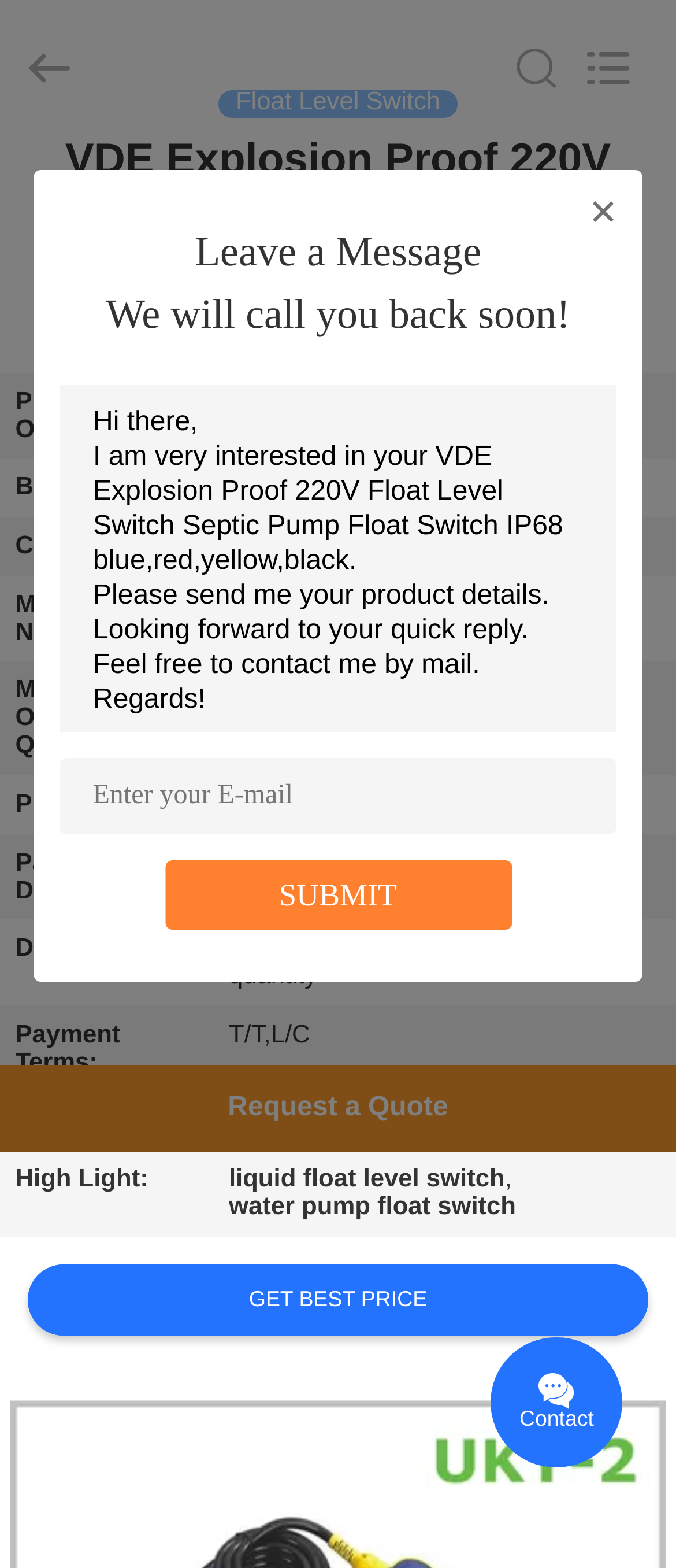Find the bounding box of the UI element described as: "name="search" placeholder="Search what you want"". The bounding box coordinates should be given as four float values between 0 and 1, i.e., [left, top, right, bottom].

[0.0, 0.0, 0.88, 0.086]